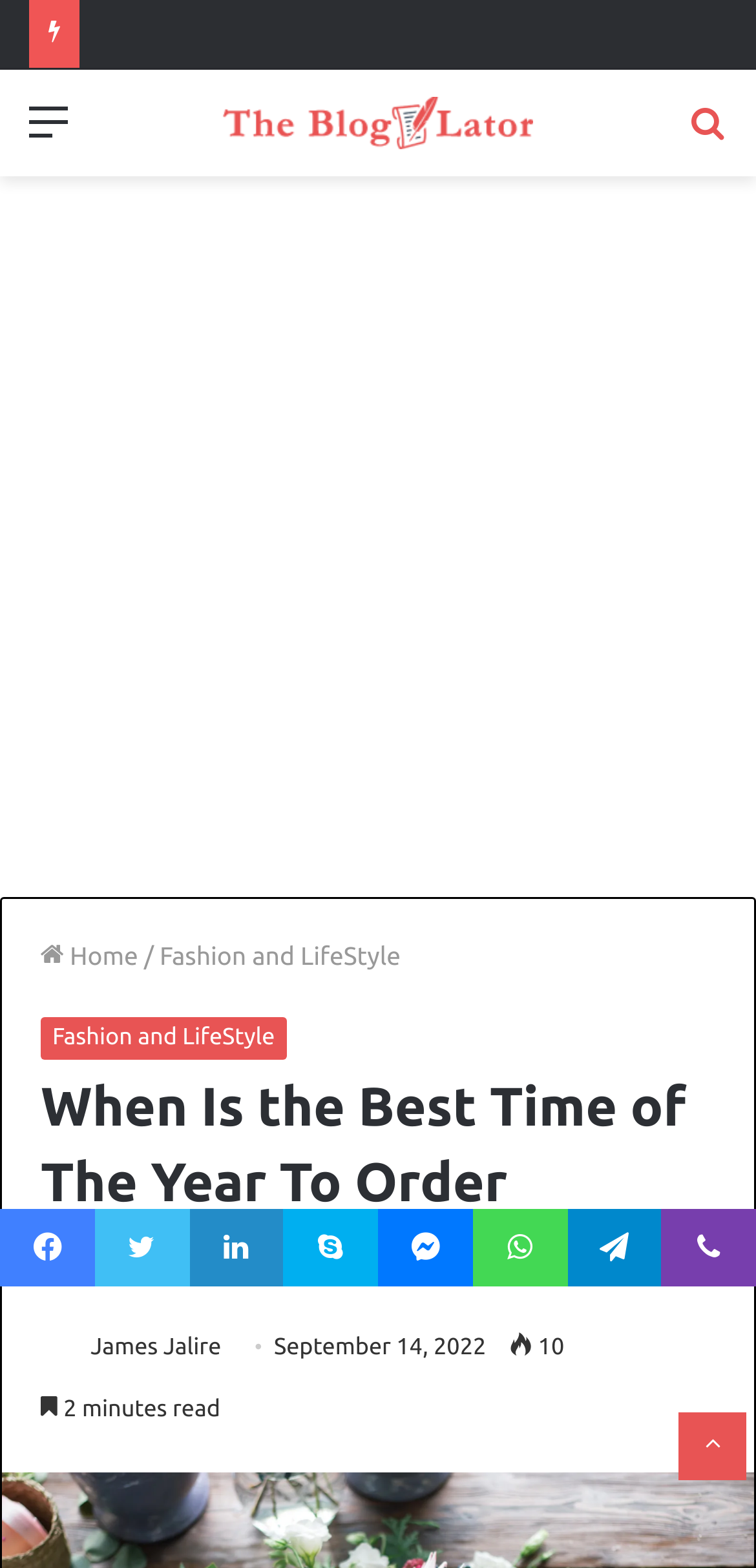Create a detailed narrative of the webpage’s visual and textual elements.

This webpage is about determining the best time to order flowers. At the top, there is a secondary navigation bar that spans the entire width of the page. Below it, there are three links: "Menu", "The Blogulator" (which has an accompanying image), and "Search for". 

Below these links, there is a large advertisement iframe that takes up most of the page's width. Within this iframe, there is a header section with links to "Home", "Fashion and LifeStyle", and a heading that repeats the title of the webpage. There is also a link to a photo of James Jalire, along with the date "September 14, 2022", the number "10", and a text indicating the article takes "2 minutes read".

At the bottom of the page, there are social media links to Facebook, Twitter, LinkedIn, Skype, Messenger, WhatsApp, Telegram, and Viber, arranged horizontally from left to right. Finally, there is a "Back to top button" at the bottom right corner of the page.